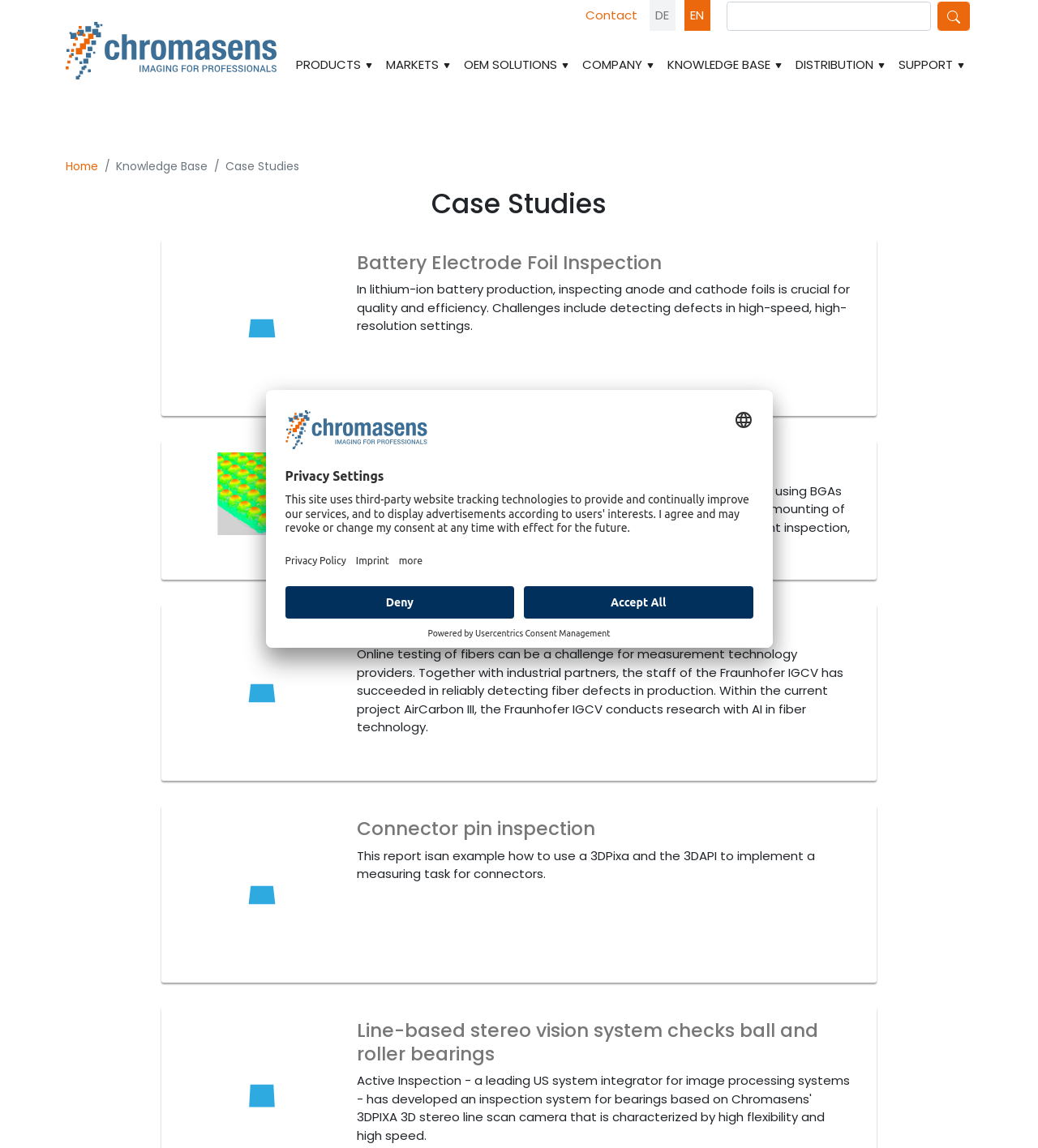Provide the bounding box coordinates of the HTML element this sentence describes: "OEM Solutions".

[0.441, 0.043, 0.555, 0.07]